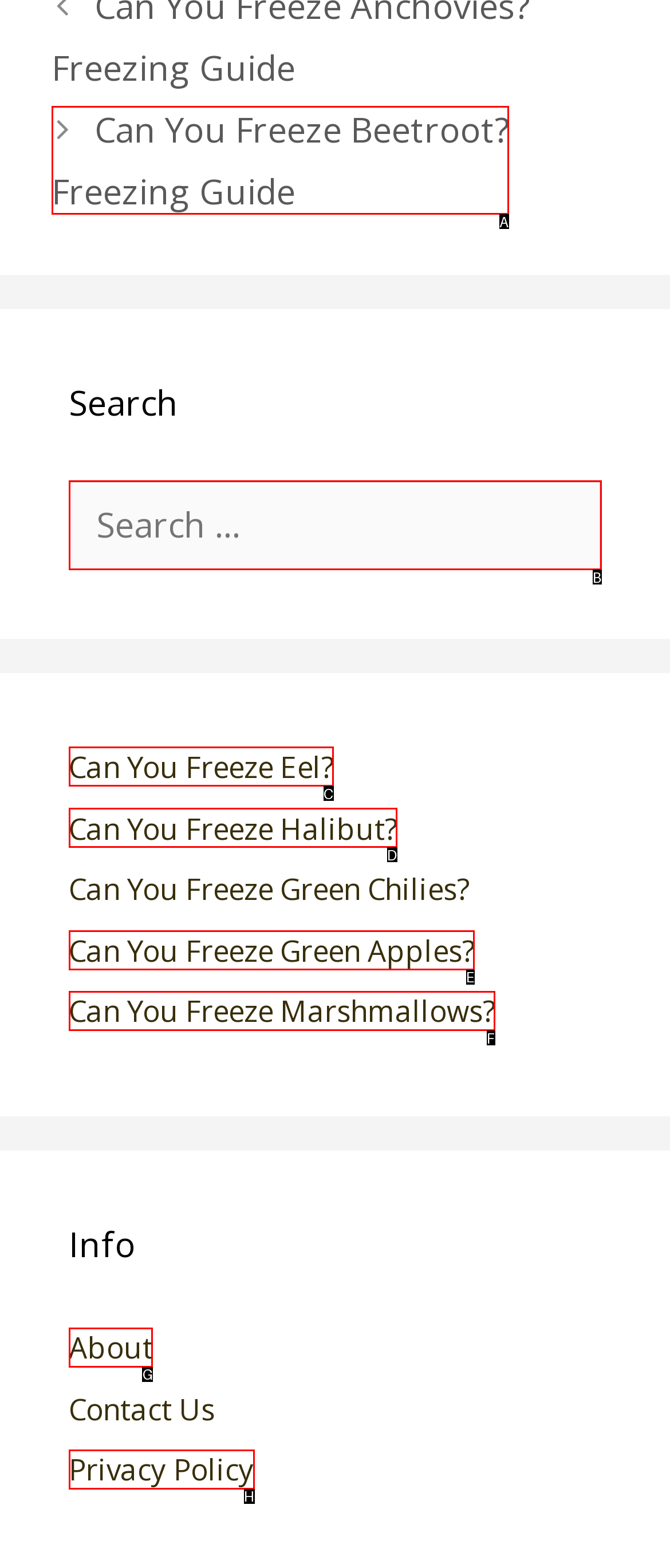Pick the right letter to click to achieve the task: Visit the about page
Answer with the letter of the correct option directly.

G